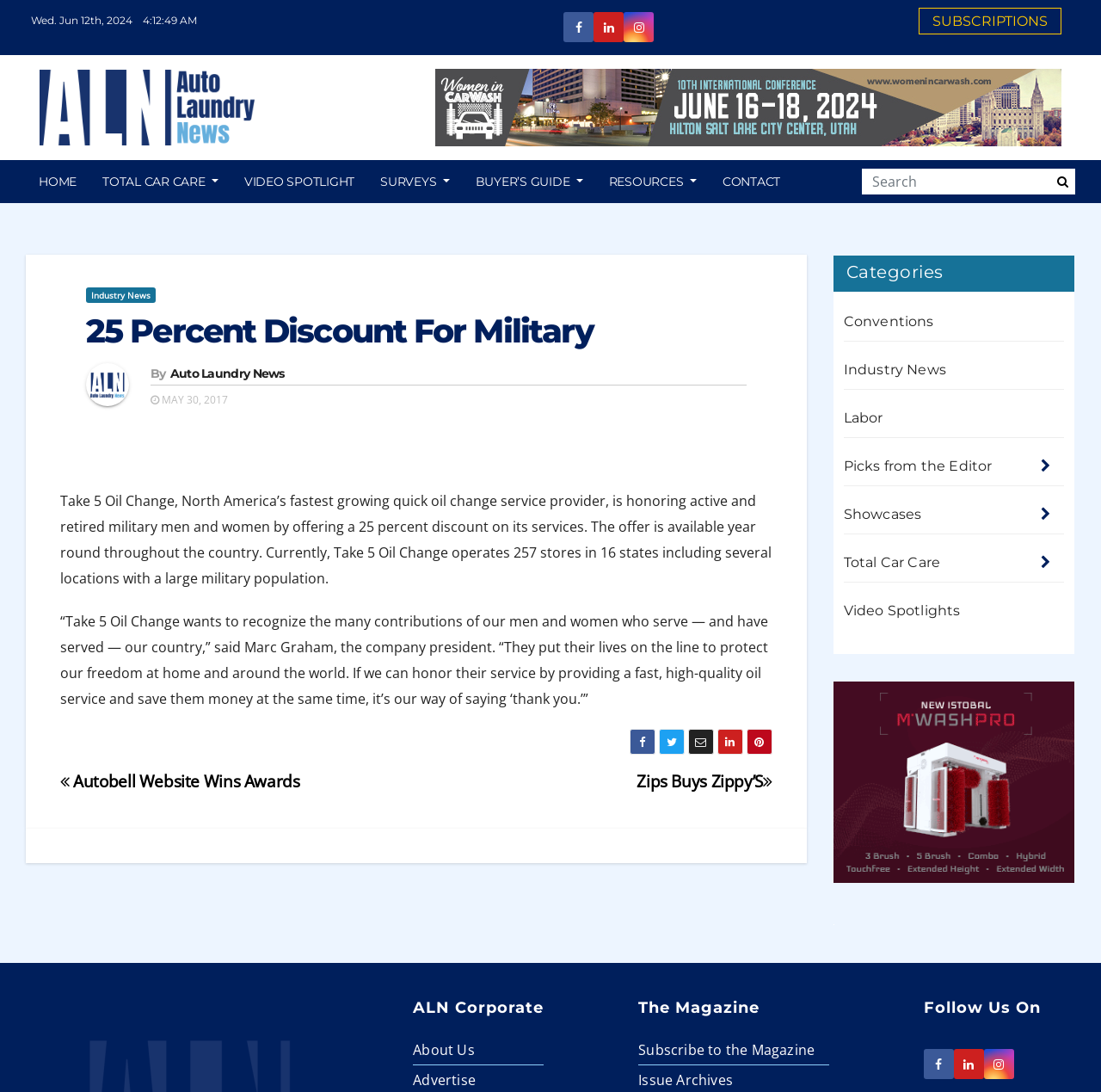Please mark the bounding box coordinates of the area that should be clicked to carry out the instruction: "Add selected to Cart".

None